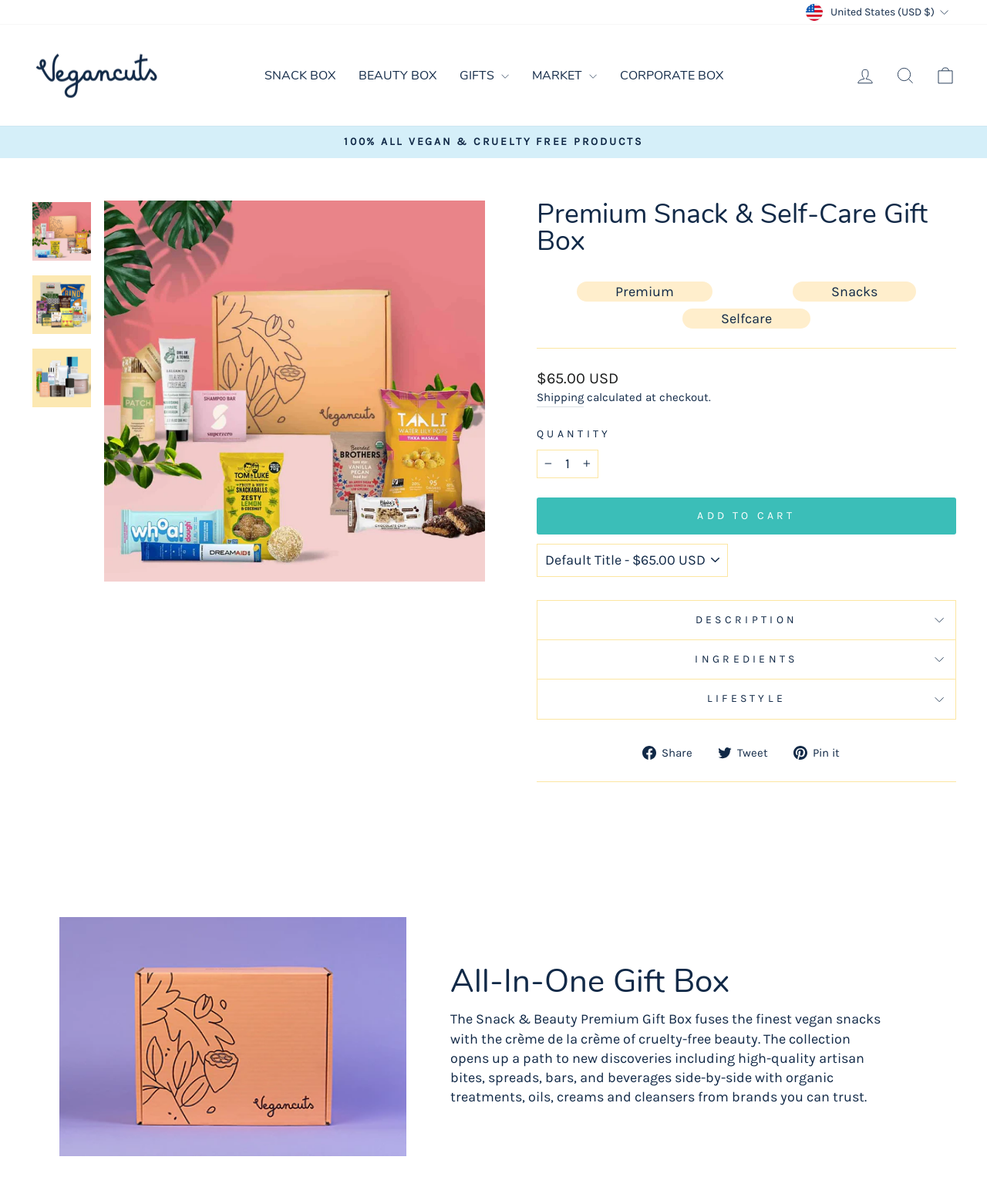Locate the bounding box coordinates of the clickable area needed to fulfill the instruction: "Click the link to take the IQ test".

None